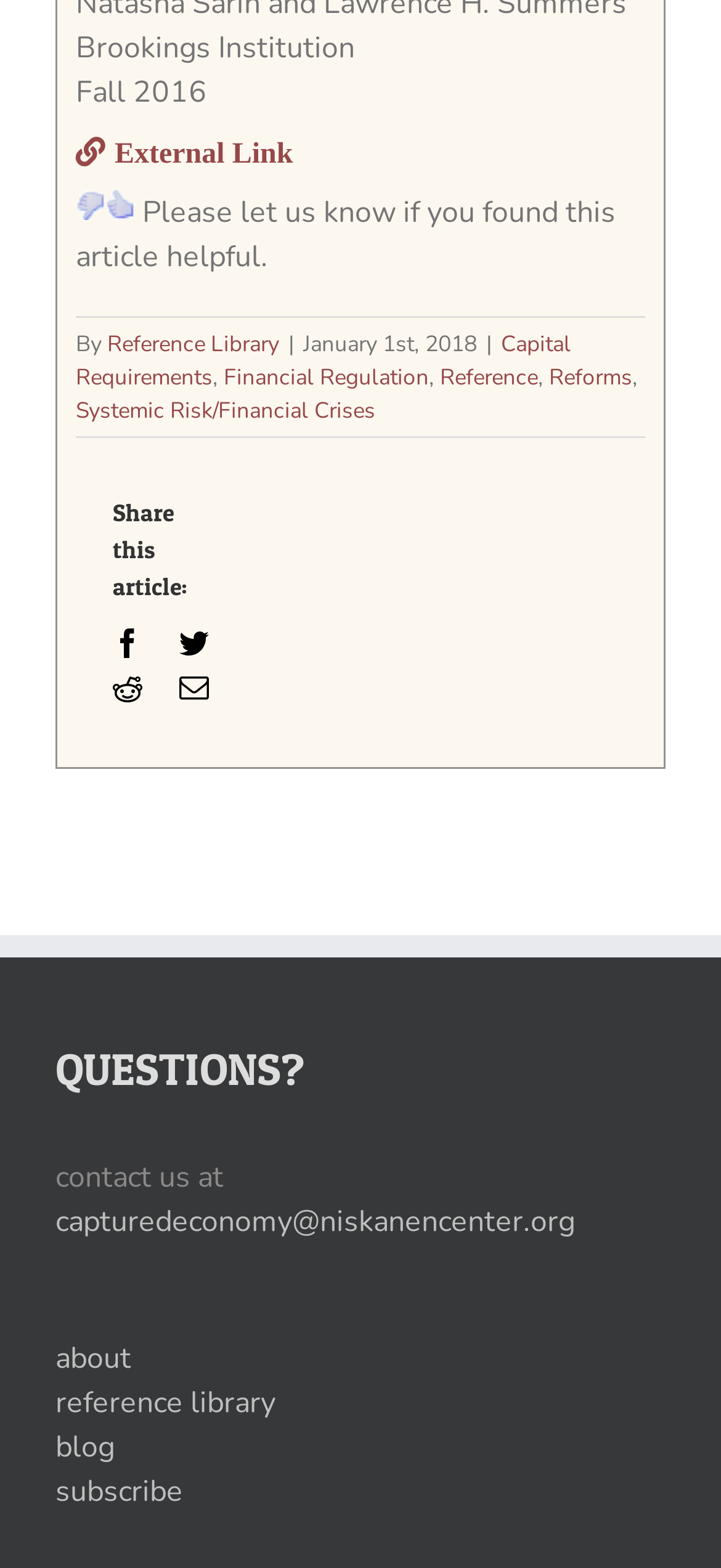What is the date of the article?
Please elaborate on the answer to the question with detailed information.

The date of the article can be found in the middle of the webpage, where it is written in a static text element as 'January 1st, 2018'.